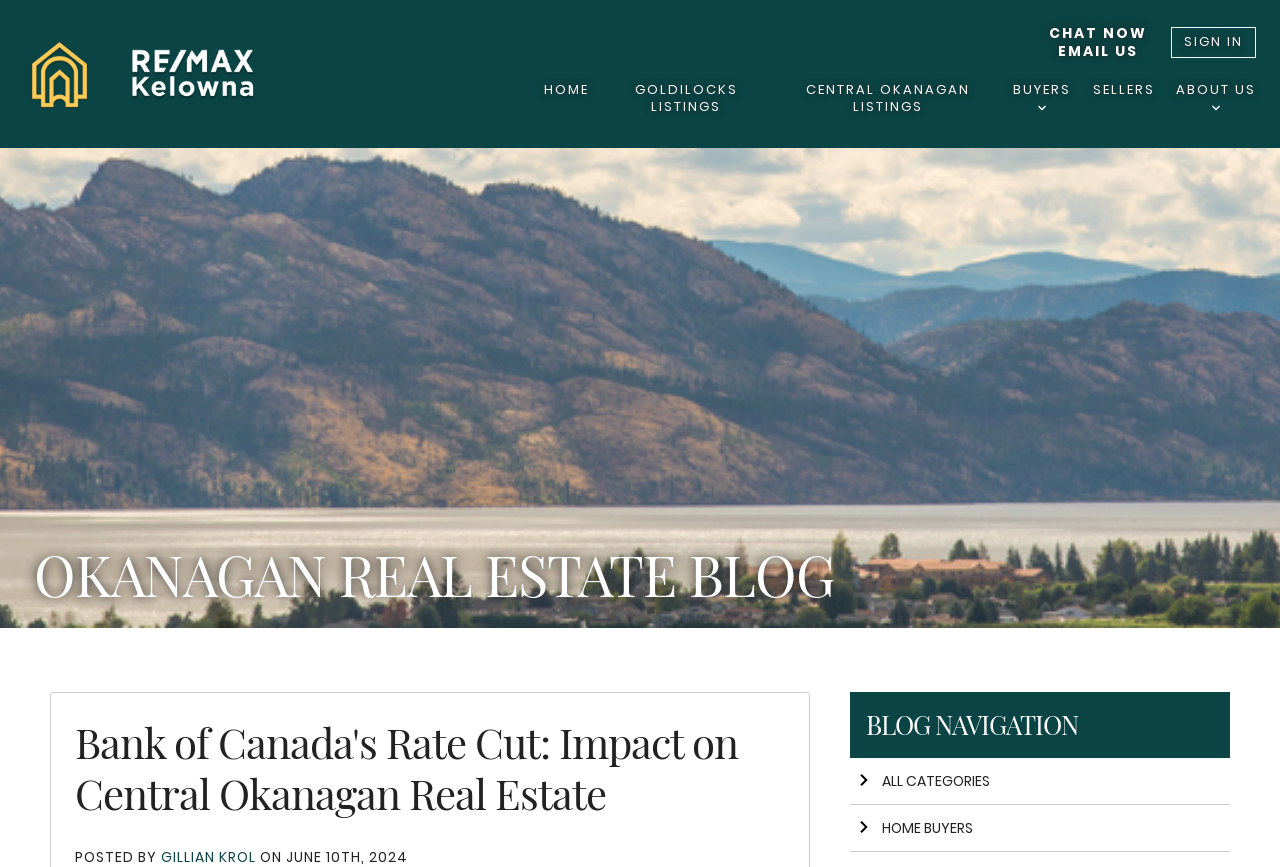Find the bounding box coordinates of the element to click in order to complete this instruction: "View Goldilocks listings". The bounding box coordinates must be four float numbers between 0 and 1, denoted as [left, top, right, bottom].

[0.476, 0.086, 0.597, 0.143]